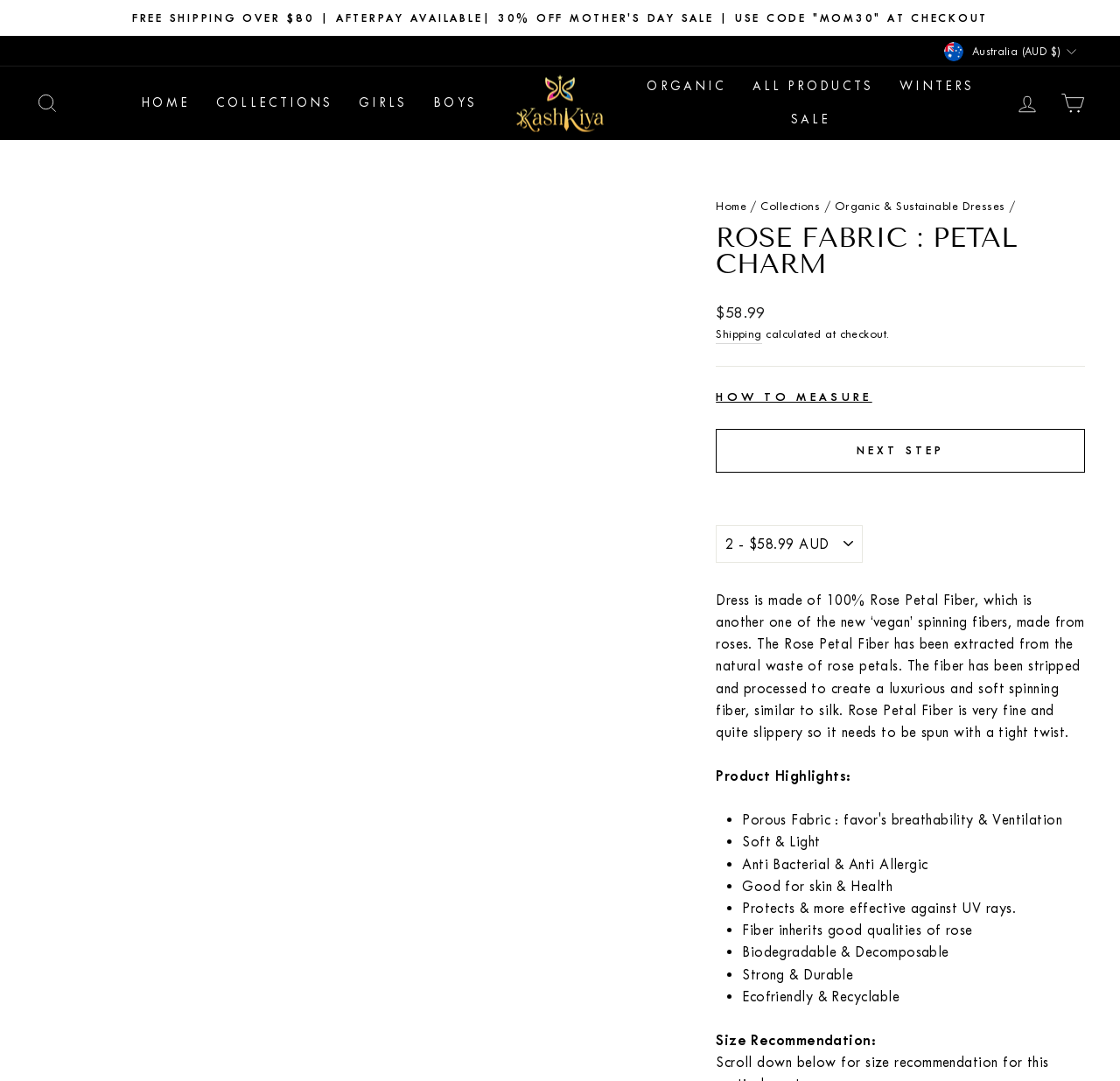Describe all significant elements and features of the webpage.

This webpage appears to be a product page for a dress made of 100% Rose Petal Fiber. At the top of the page, there is a slideshow pause button and a notification bar with promotional messages, including free shipping over $80 and a 30% off Mother's Day sale. Below this, there is a currency selection dropdown menu and a search link.

The main navigation menu is located below, with links to the home page, collections, girls', boys', and other categories. The Kashkiya logo is also present, accompanied by an image. Further down, there are links to organic products, all products, winters, and sale items.

On the right side of the page, there is a login link and a cart link that controls a cart drawer. Below this, there is a breadcrumbs navigation menu showing the current page's location within the website's hierarchy.

The main content of the page is divided into sections. The first section displays the product name, "ROSE FABRIC : PETAL CHARM", and the regular price of $58.99. There is also a link to shipping information and a note that shipping costs are calculated at checkout.

The next section provides detailed product information, including a description of the Rose Petal Fiber, its benefits, and its features. The text is divided into paragraphs and bullet points, making it easy to read and understand.

Below this, there is a call-to-action button labeled "NEXT STEP" and a combobox for selecting options. The page also includes a "HOW TO MEASURE" link with a heading and a separator line.

Overall, the webpage is well-organized and easy to navigate, with clear headings and concise text that effectively communicates the product's features and benefits.